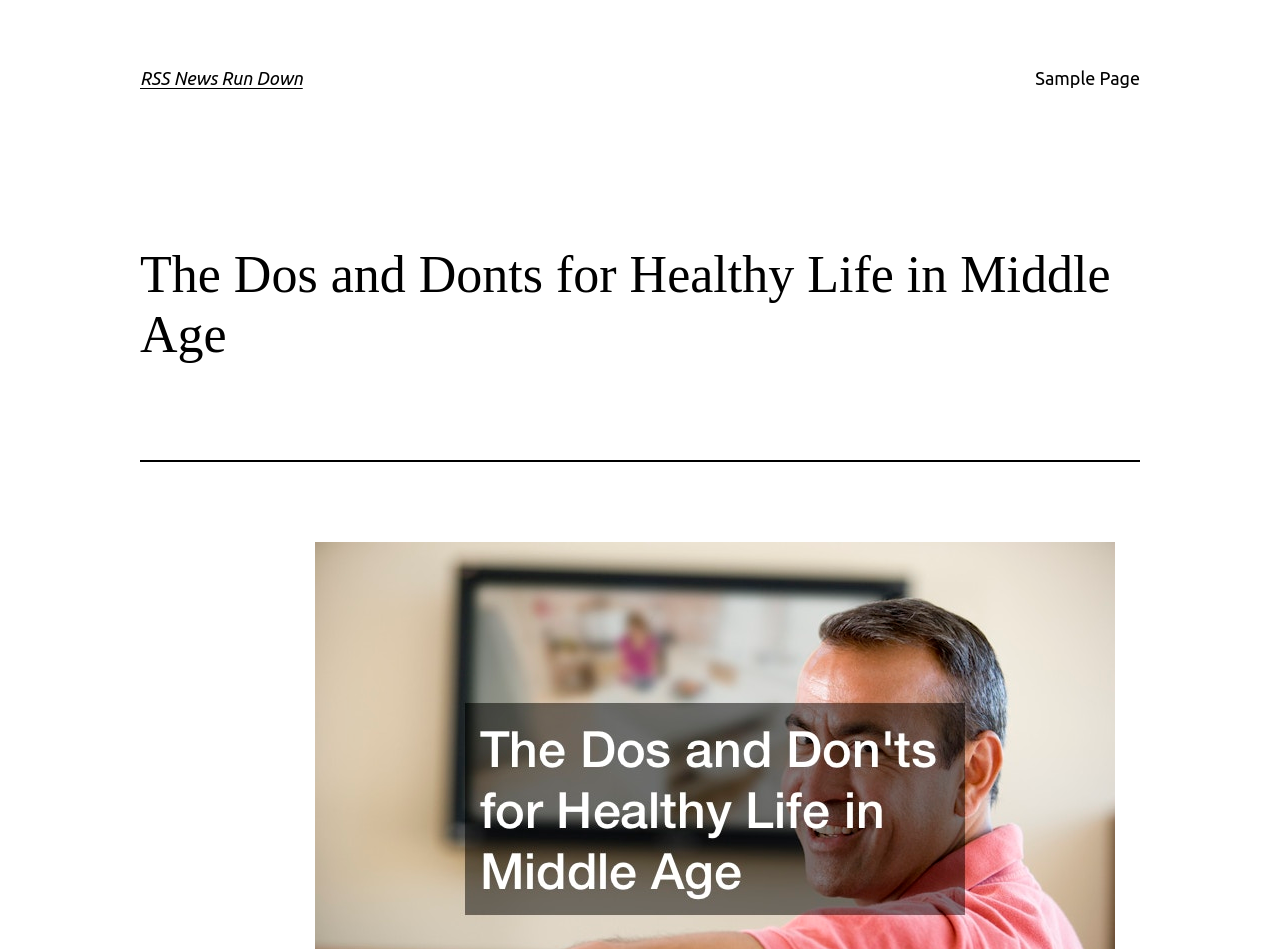Locate the bounding box coordinates of the UI element described by: "RSS News Run Down". Provide the coordinates as four float numbers between 0 and 1, formatted as [left, top, right, bottom].

[0.109, 0.072, 0.237, 0.093]